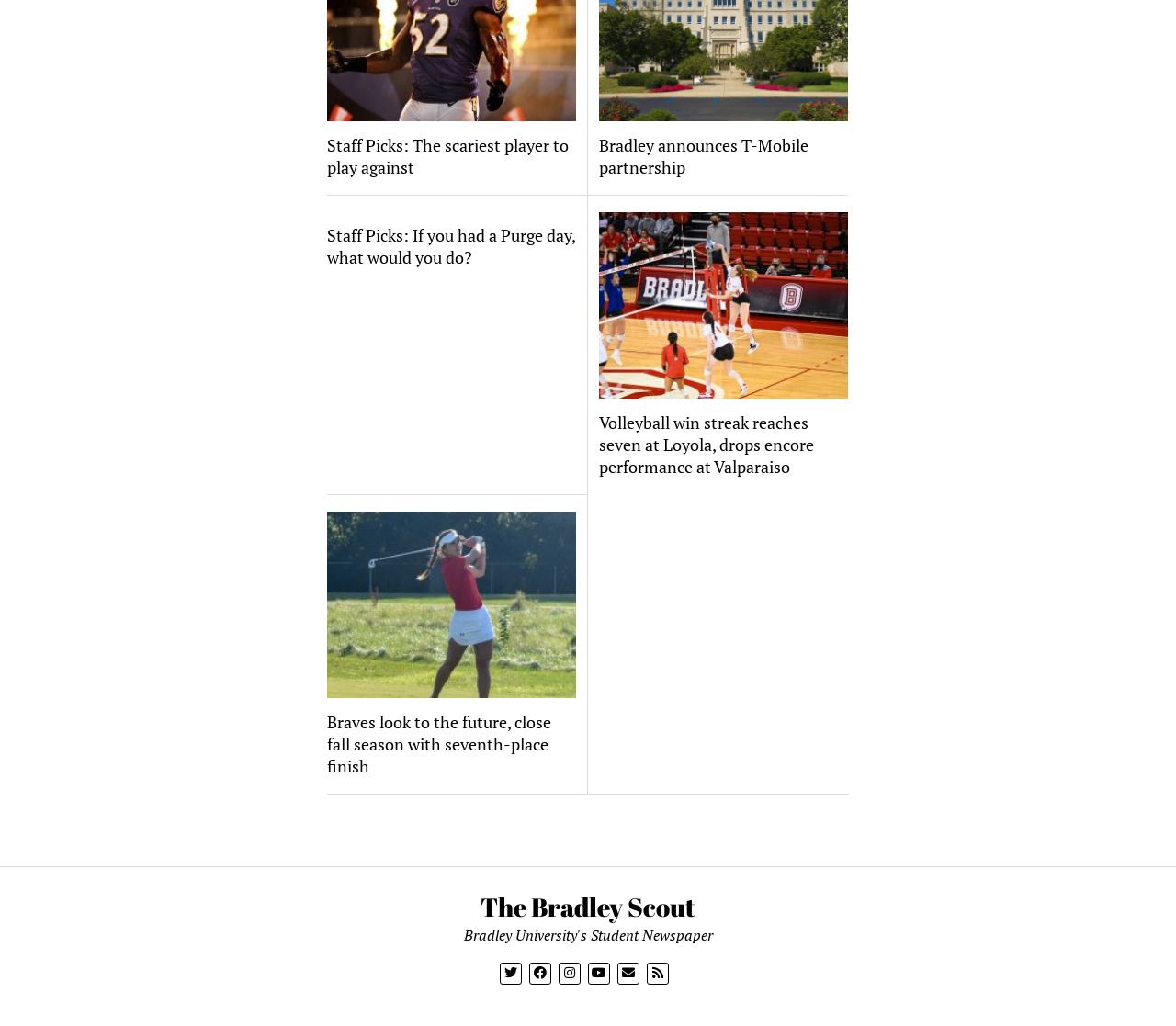How many social media links are at the bottom of the page?
Look at the screenshot and respond with a single word or phrase.

5